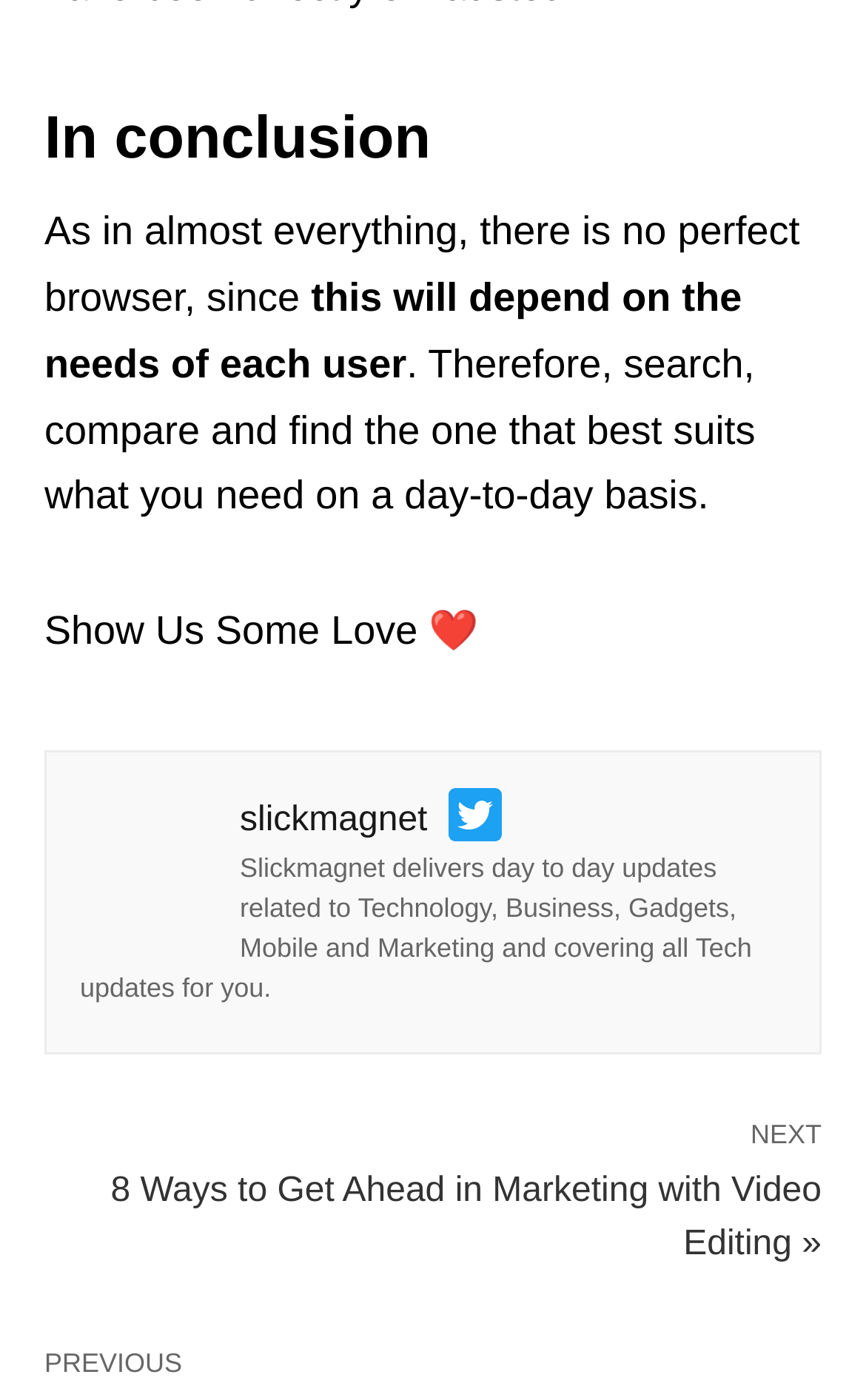Given the element description title="Pinterest", specify the bounding box coordinates of the corresponding UI element in the format (top-left x, top-left y, bottom-right x, bottom-right y). All values must be between 0 and 1.

[0.297, 0.488, 0.359, 0.519]